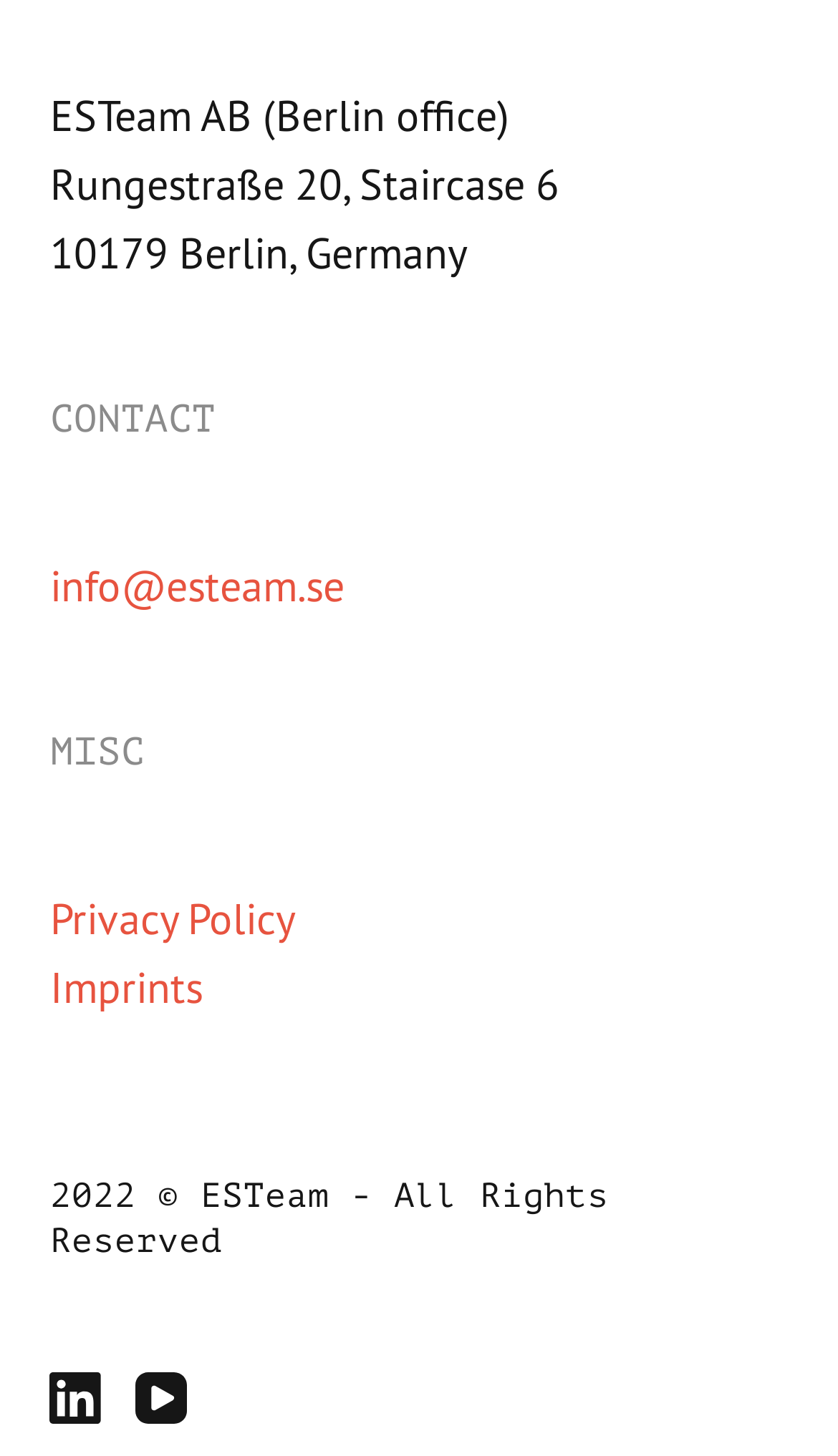What is the address of the Berlin office?
Please provide a single word or phrase as your answer based on the screenshot.

Rungestraße 20, Staircase 6, 10179 Berlin, Germany